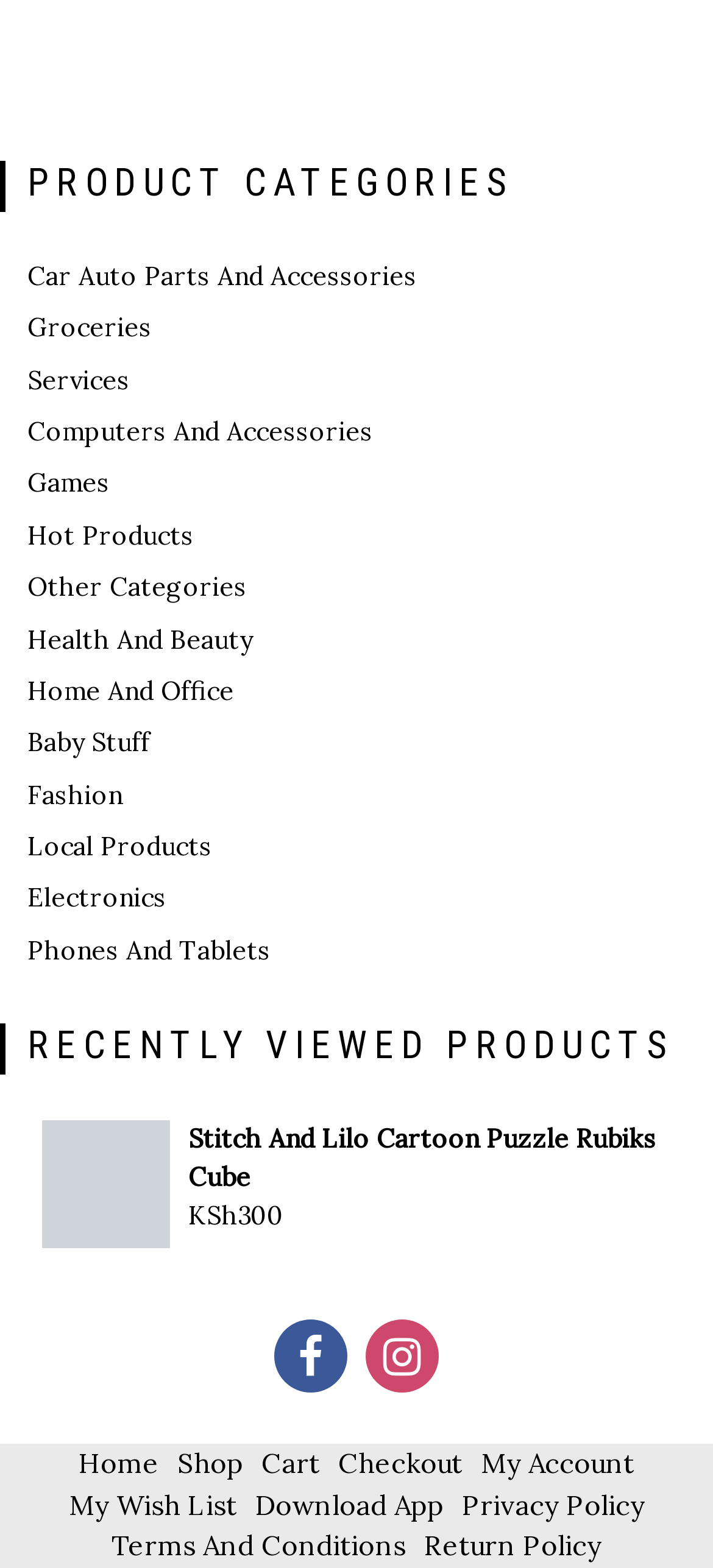Please specify the bounding box coordinates of the element that should be clicked to execute the given instruction: 'Download App'. Ensure the coordinates are four float numbers between 0 and 1, expressed as [left, top, right, bottom].

[0.358, 0.948, 0.622, 0.97]